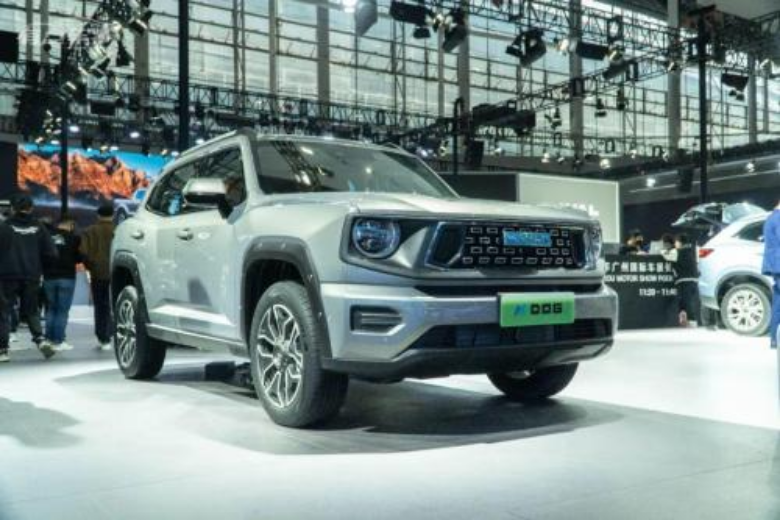Explain the image with as much detail as possible.

The image showcases a modern SUV prominently displayed at a motor show, highlighting its sleek design and contemporary features. The vehicle, identified by its bold grille and stylish headlights, stands out in a well-lit exhibition space decorated with industrial-style lighting. A visible branding element on the front bumper indicates its identity as the "H-DOG." In the background, blurred figures of attendees can be seen engaging with other vehicles, suggesting a lively atmosphere around the latest automotive innovations. The combination of modern aesthetics and robust build hints at its appeal in the popular SUV market for the year, making it a focal point of interest among onlookers.